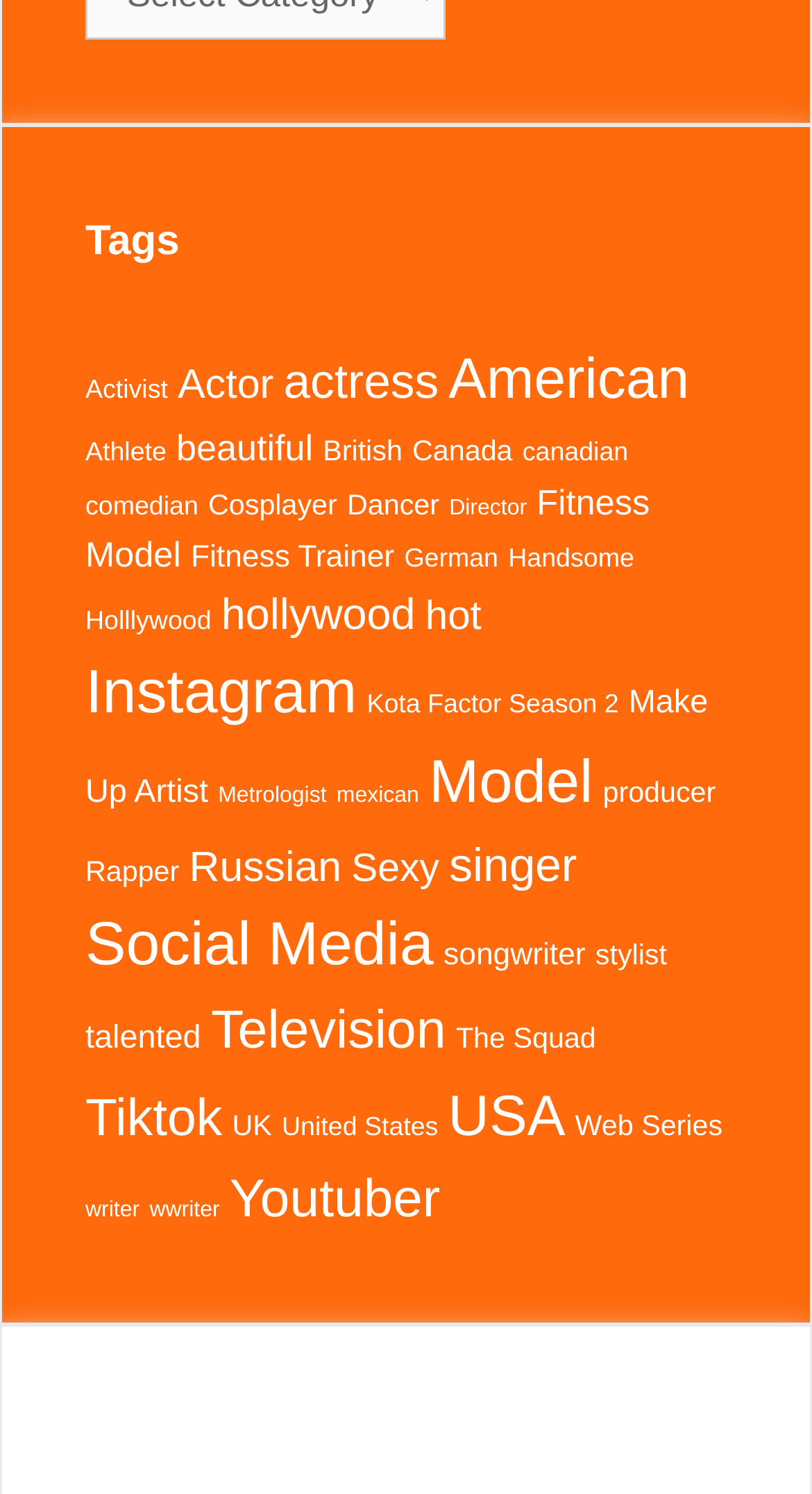Please find the bounding box coordinates of the element that must be clicked to perform the given instruction: "Browse 'American' celebrities". The coordinates should be four float numbers from 0 to 1, i.e., [left, top, right, bottom].

[0.552, 0.232, 0.849, 0.275]